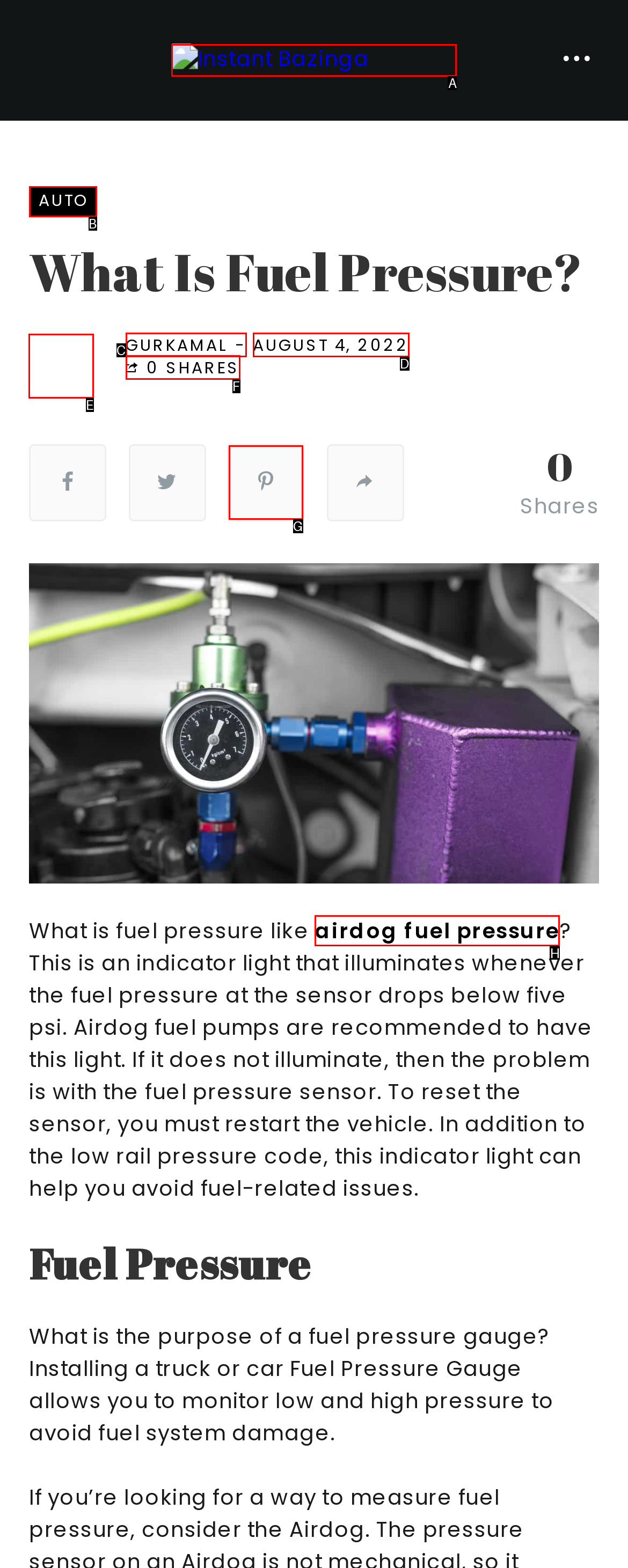Pick the HTML element that should be clicked to execute the task: Search for something
Respond with the letter corresponding to the correct choice.

None